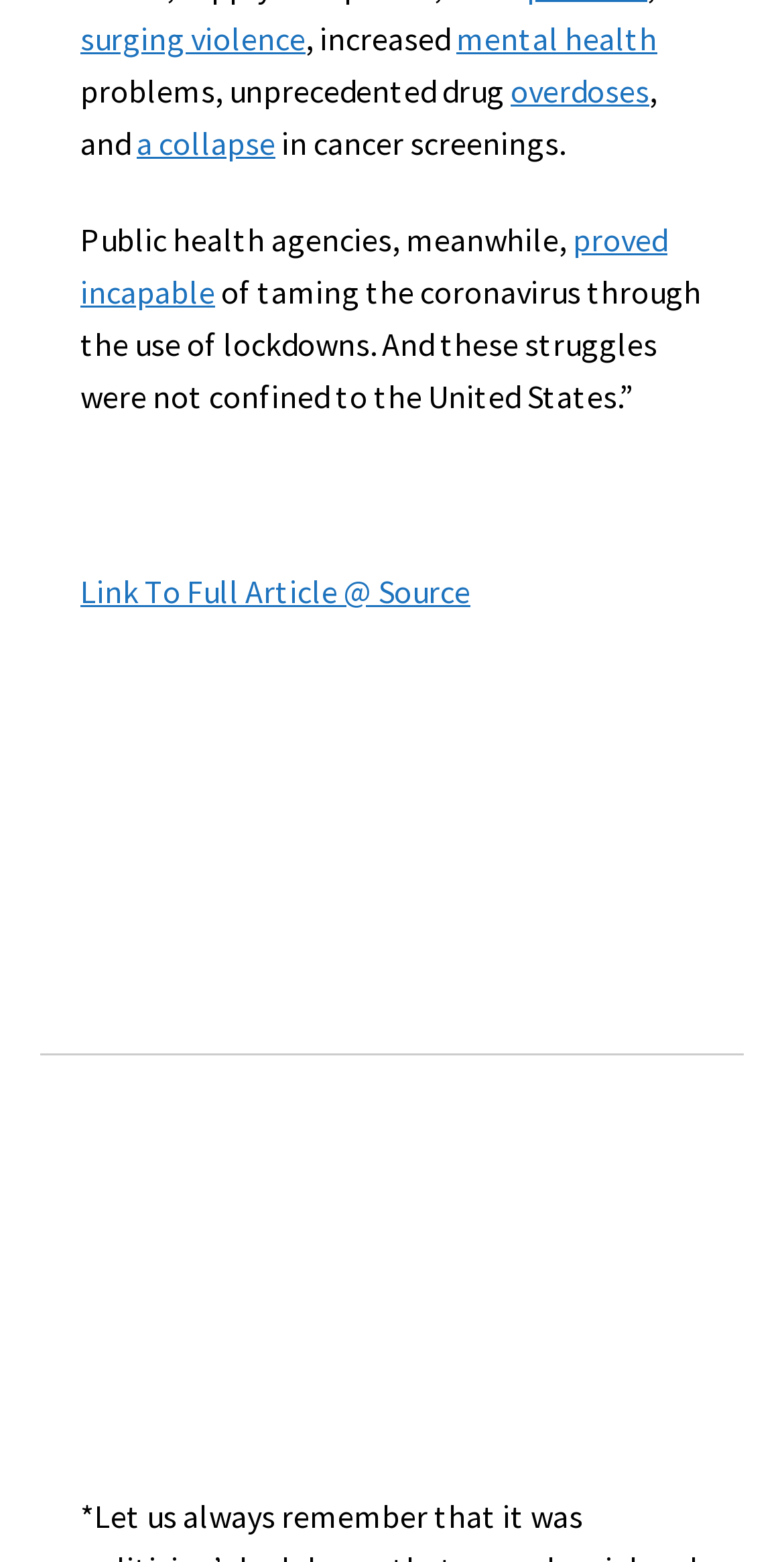Provide a short answer using a single word or phrase for the following question: 
What is the tone of the article?

Critical